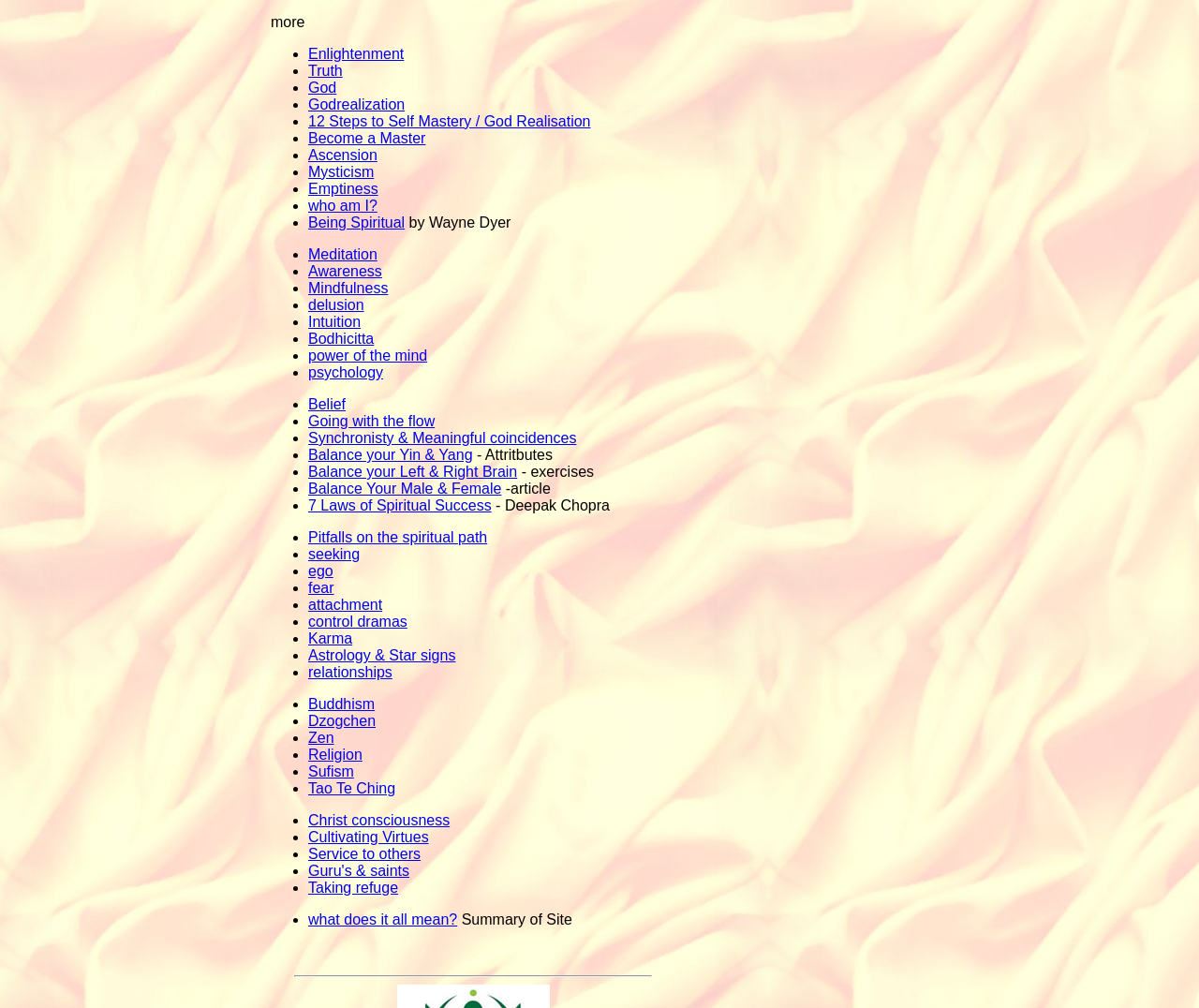Determine the bounding box of the UI component based on this description: "View More". The bounding box coordinates should be four float values between 0 and 1, i.e., [left, top, right, bottom].

None